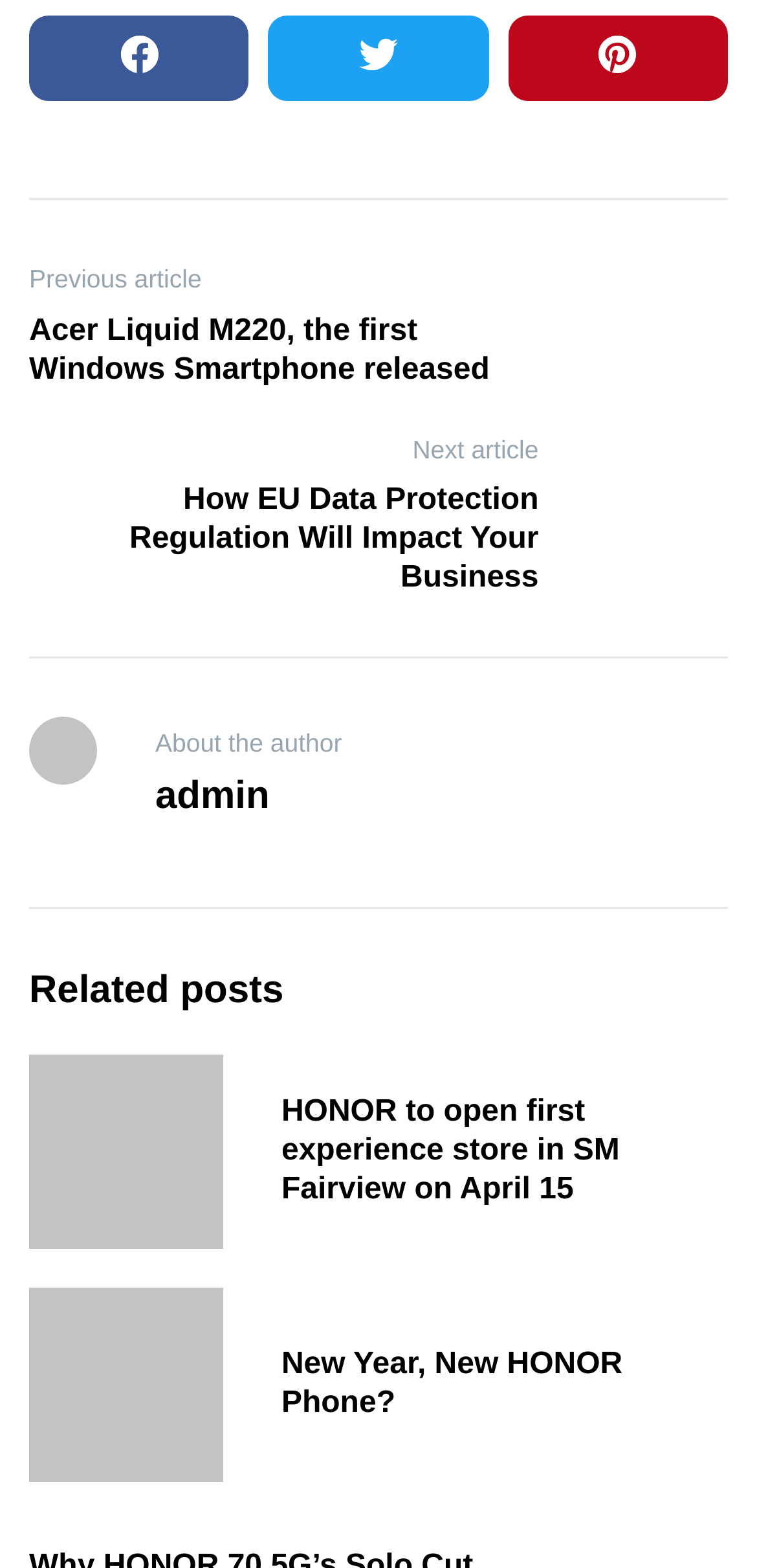What is the purpose of this webpage? Refer to the image and provide a one-word or short phrase answer.

Blog article